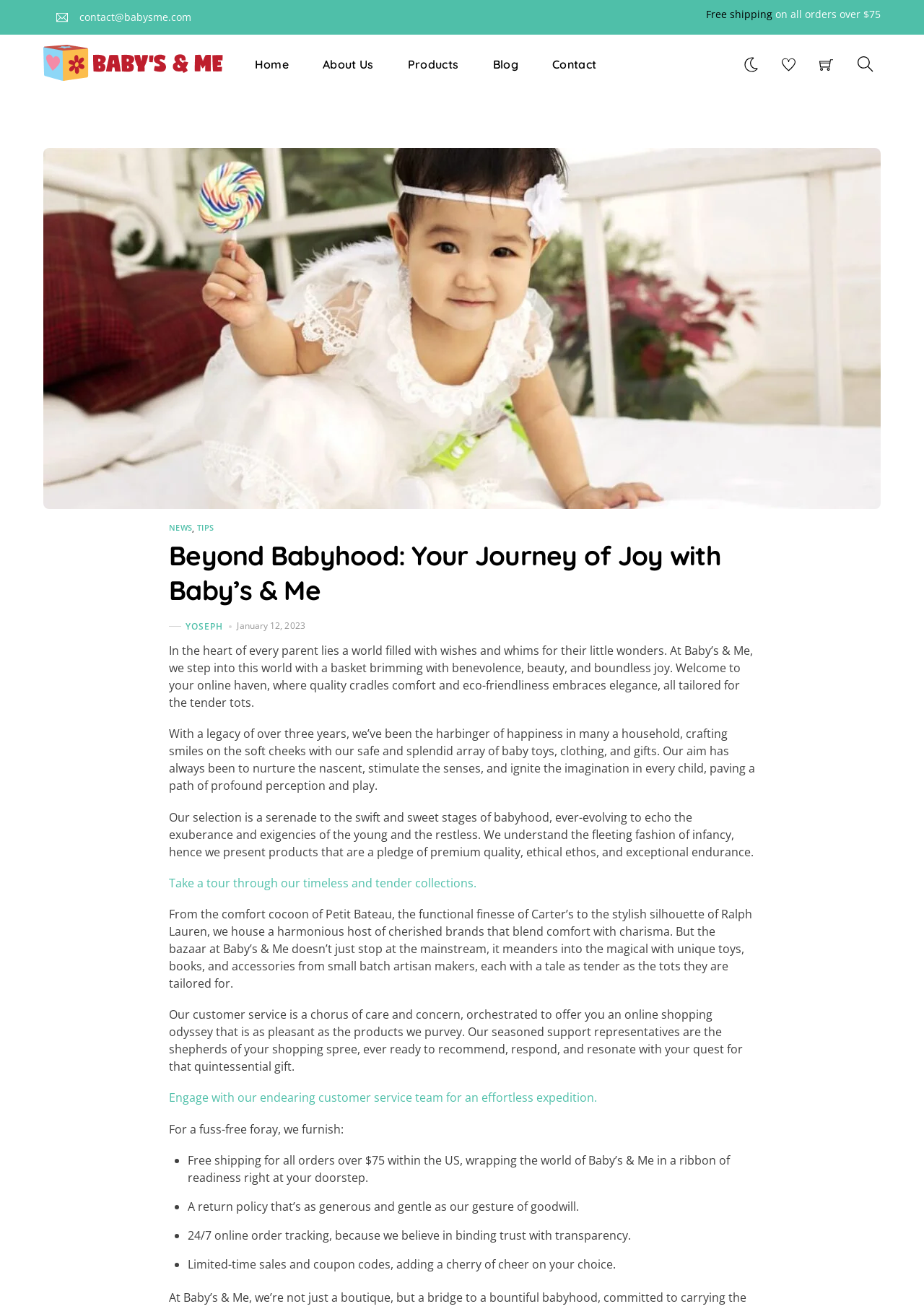Find and specify the bounding box coordinates that correspond to the clickable region for the instruction: "View shopping cart".

[0.879, 0.038, 0.91, 0.06]